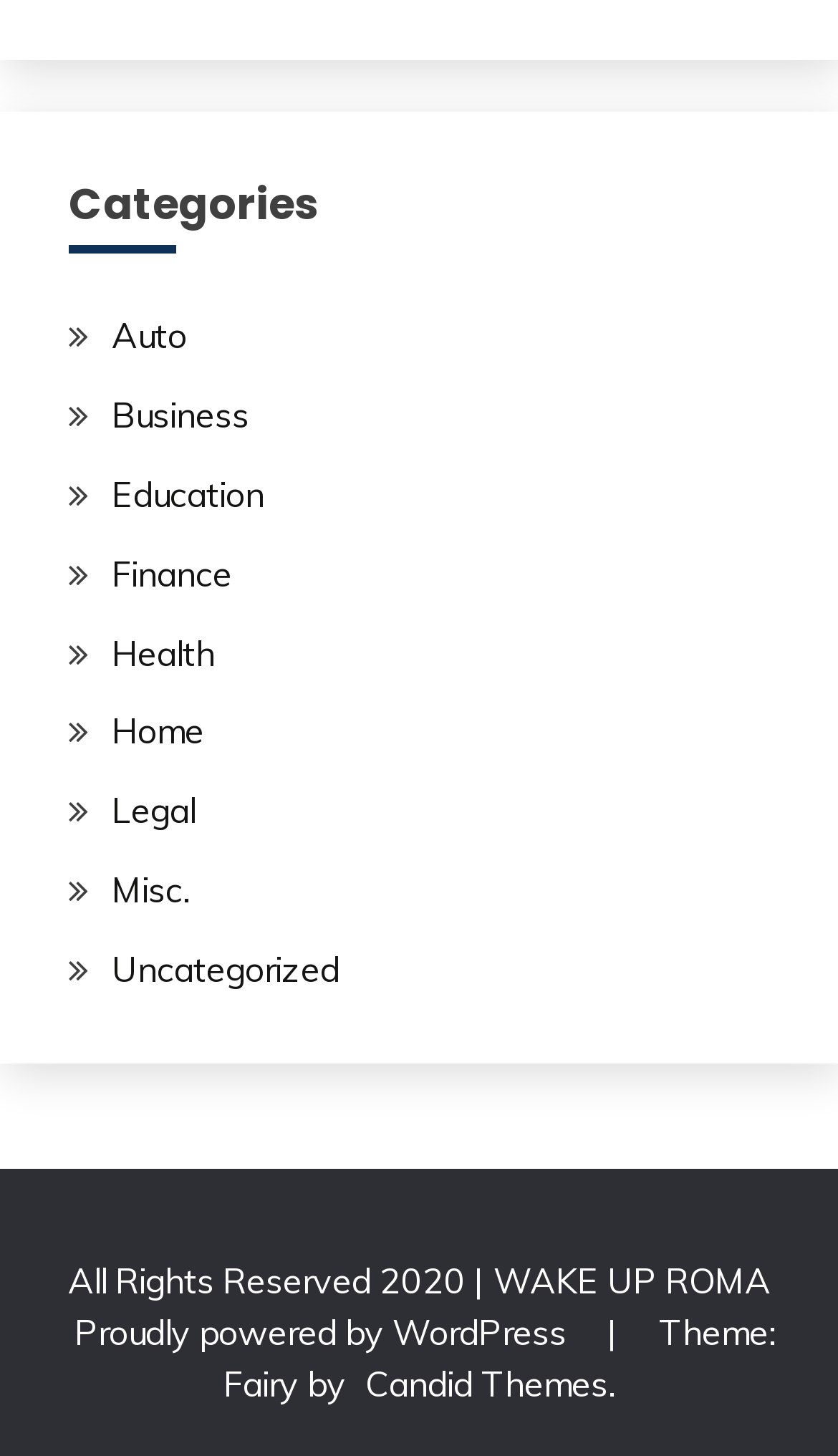Determine the bounding box coordinates of the clickable area required to perform the following instruction: "Check out Candid Themes". The coordinates should be represented as four float numbers between 0 and 1: [left, top, right, bottom].

[0.436, 0.935, 0.726, 0.965]